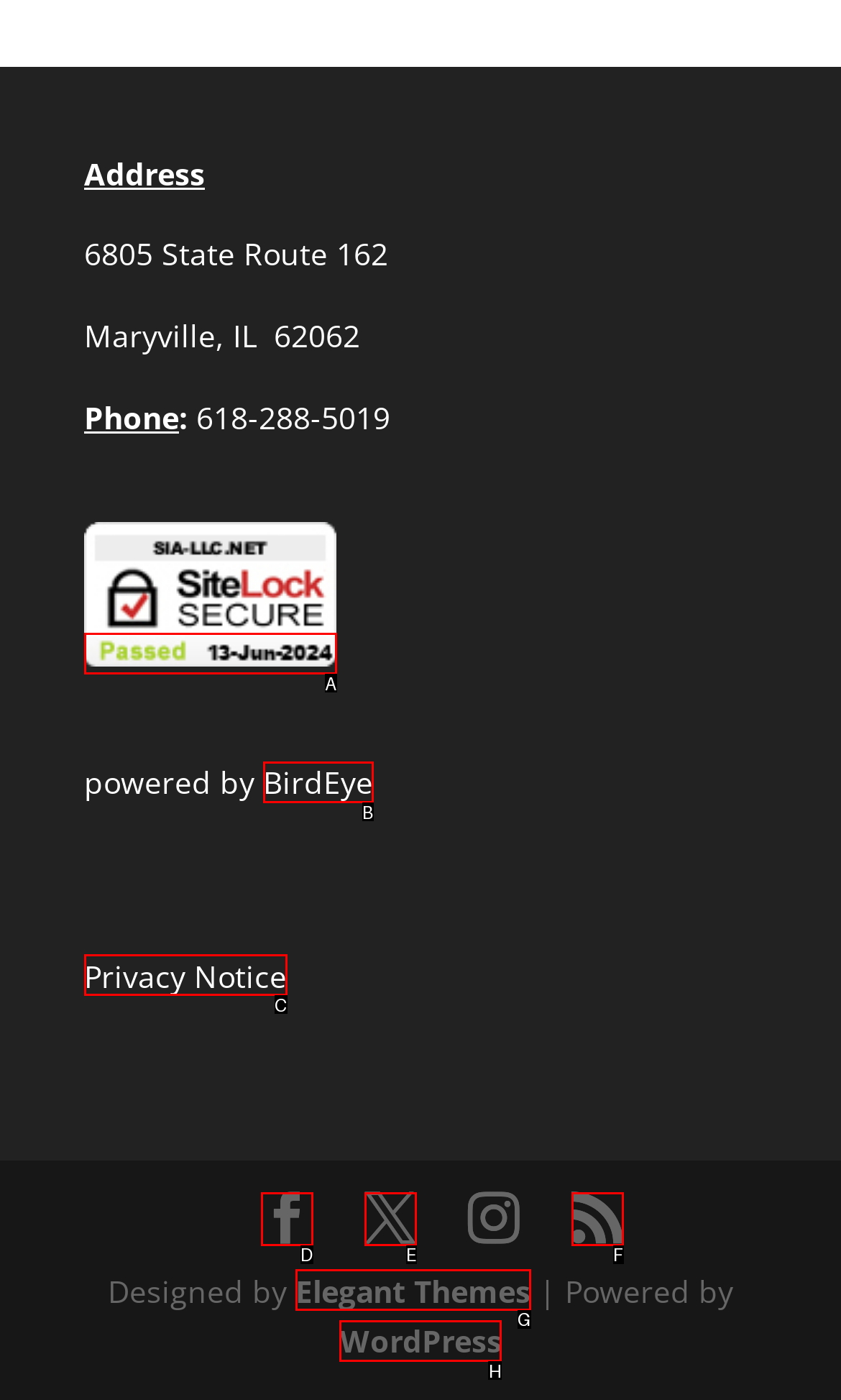Identify the UI element that corresponds to this description: alt="SiteLock" title="SiteLock"
Respond with the letter of the correct option.

A